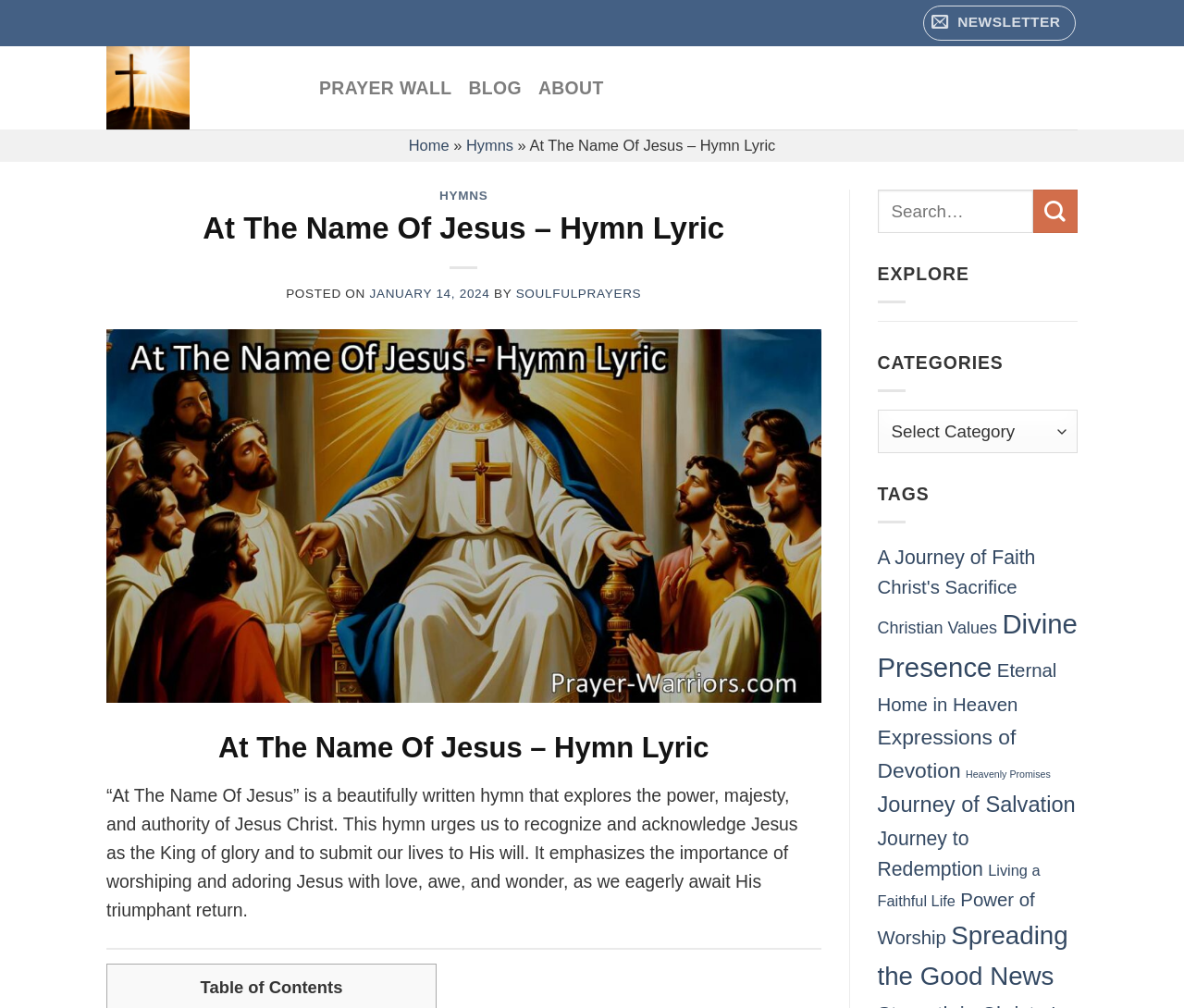Please specify the bounding box coordinates of the clickable region to carry out the following instruction: "Read the blog". The coordinates should be four float numbers between 0 and 1, in the format [left, top, right, bottom].

[0.396, 0.071, 0.441, 0.104]